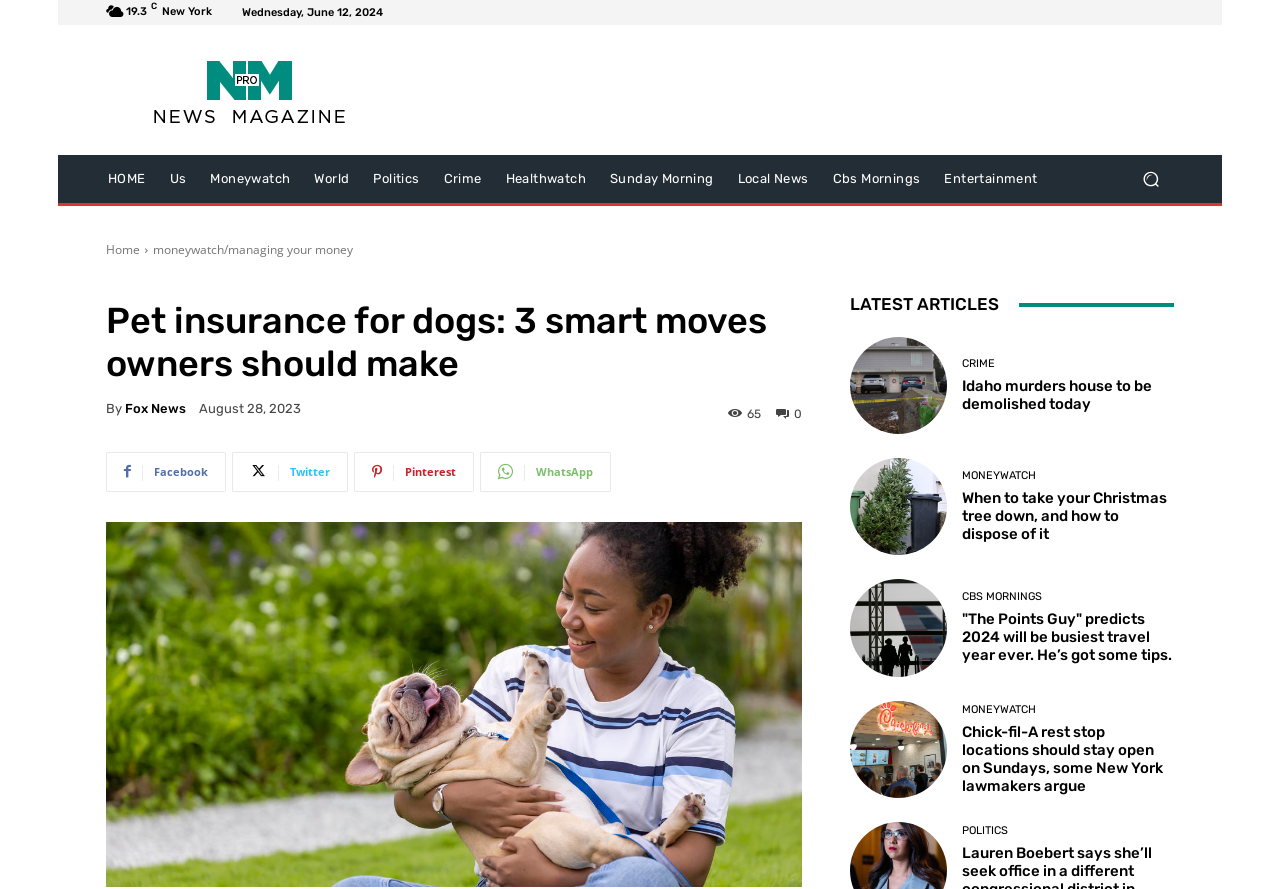Explain in detail what you observe on this webpage.

This webpage appears to be a news article page from a reputable news source. At the top, there is a logo on the left, accompanied by a set of navigation links, including "HOME", "Us", "Moneywatch", "World", "Politics", "Crime", "Healthwatch", "Sunday Morning", "Local News", "Cbs Mornings", and "Entertainment". On the right side of the top section, there is a search button with a magnifying glass icon.

Below the navigation links, the main article title "Pet insurance for dogs: 3 smart moves owners should make" is prominently displayed, along with the author's name "Fox News" and the publication date "August 28, 2023". There are also social media sharing links for Facebook, Twitter, Pinterest, and WhatsApp.

The main content of the page is divided into two sections. On the left, there is a large article section that takes up most of the page. On the right, there is a sidebar with a heading "LATEST ARTICLES" that lists several news article links, including "Idaho murders house to be demolished today", "When to take your Christmas tree down, and how to dispose of it", and others. Each article link has a category label, such as "CRIME" or "MONEYWATCH", and some have a brief summary or excerpt.

Throughout the page, there are several images, including the logo, social media icons, and possibly article thumbnails, although the accessibility tree does not provide detailed information about the images. Overall, the page has a clean and organized layout, making it easy to navigate and find relevant news articles.